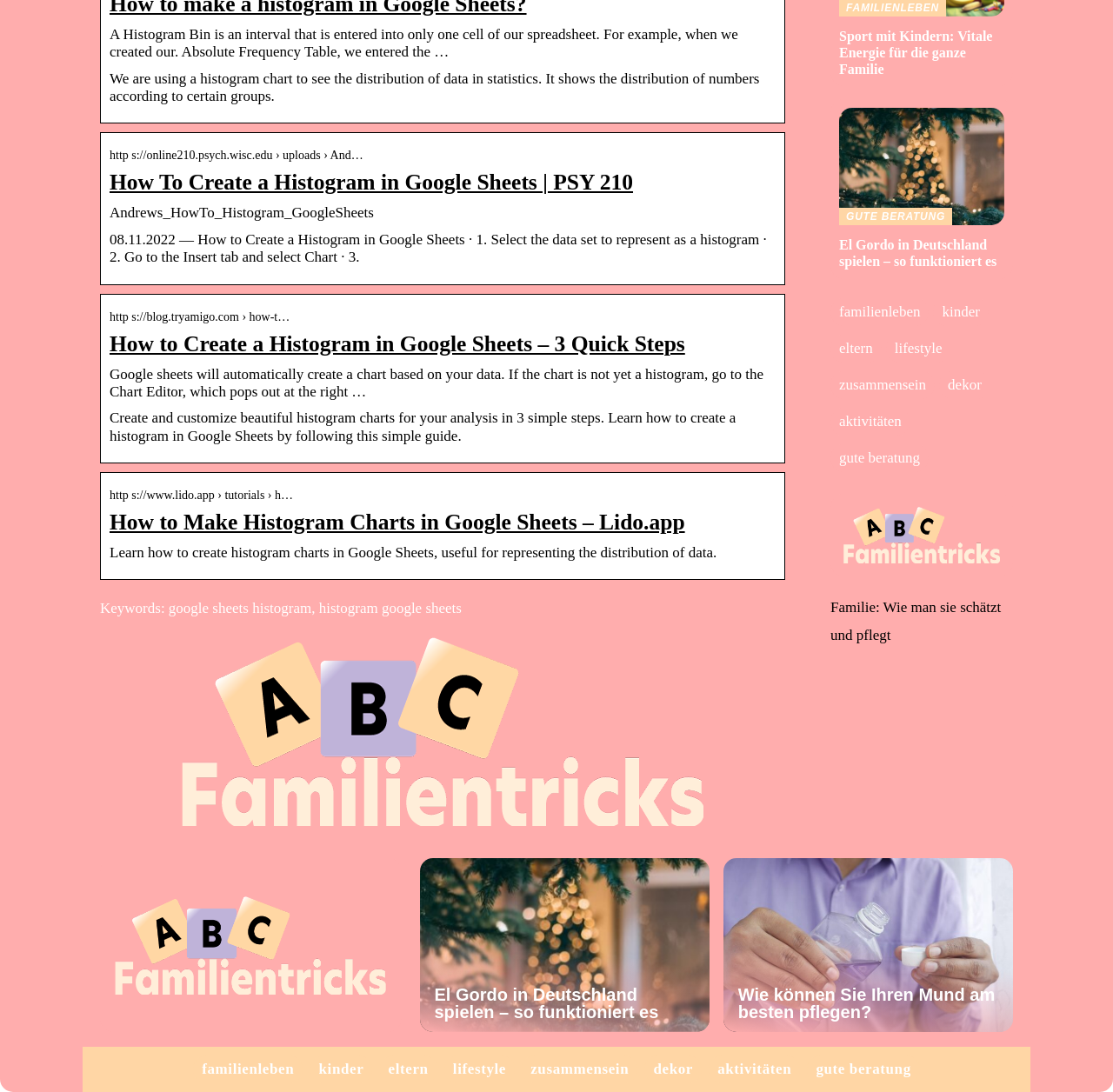What is the purpose of a histogram?
Please provide a comprehensive answer based on the details in the screenshot.

Based on the webpage content, a histogram is used to show the distribution of data in statistics. It helps to visualize the data and understand how it is distributed across different groups.